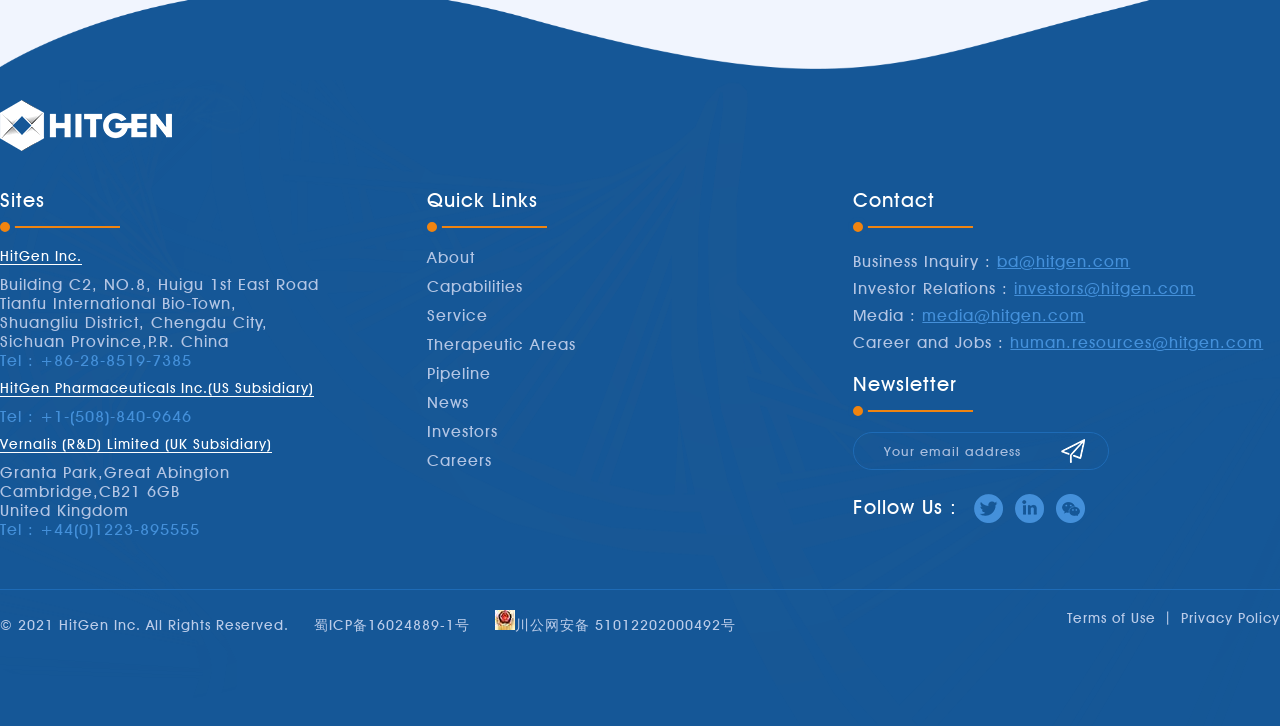Identify the bounding box for the element characterized by the following description: "parent_node: Follow Us :".

[0.761, 0.68, 0.785, 0.72]